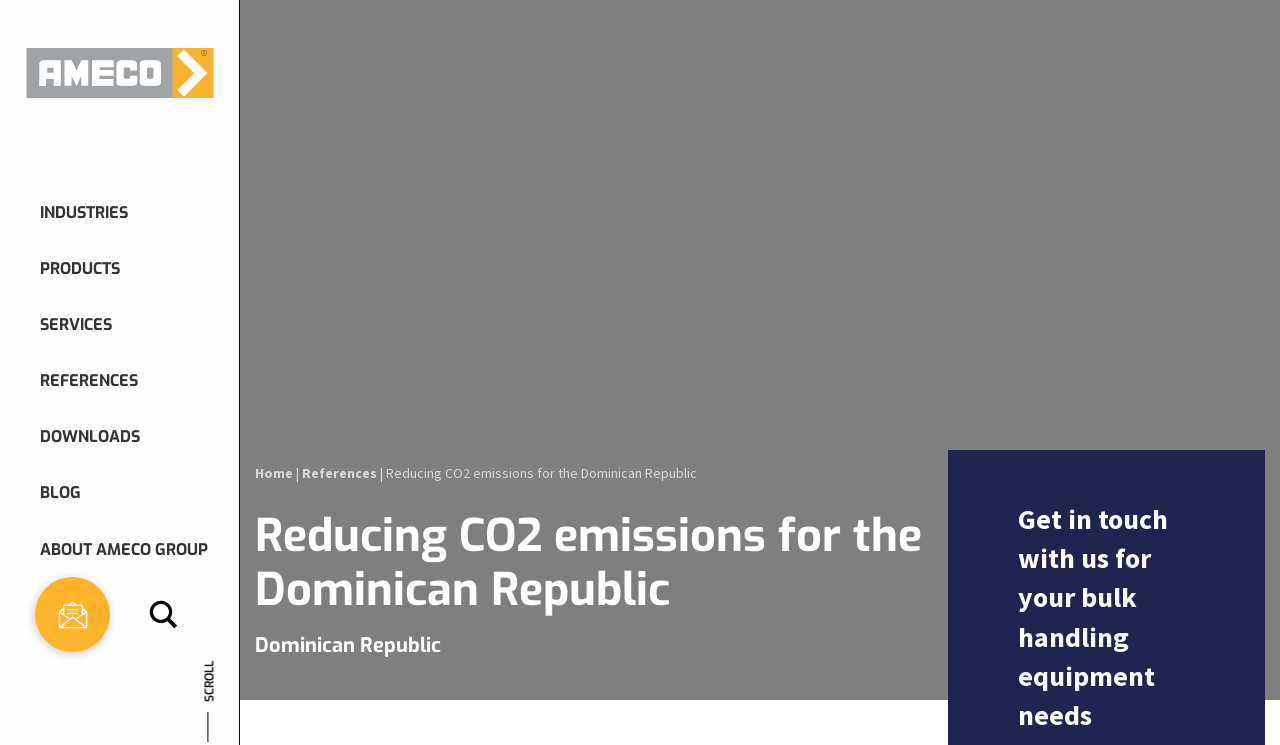What type of equipment is mentioned in the top section?
Can you offer a detailed and complete answer to this question?

In the top section of the webpage, I found a link 'AMECO Group Stackers, Reclaimers, Blending Systems and Shiploaders', which indicates that these types of equipment are related to AMECO Group.